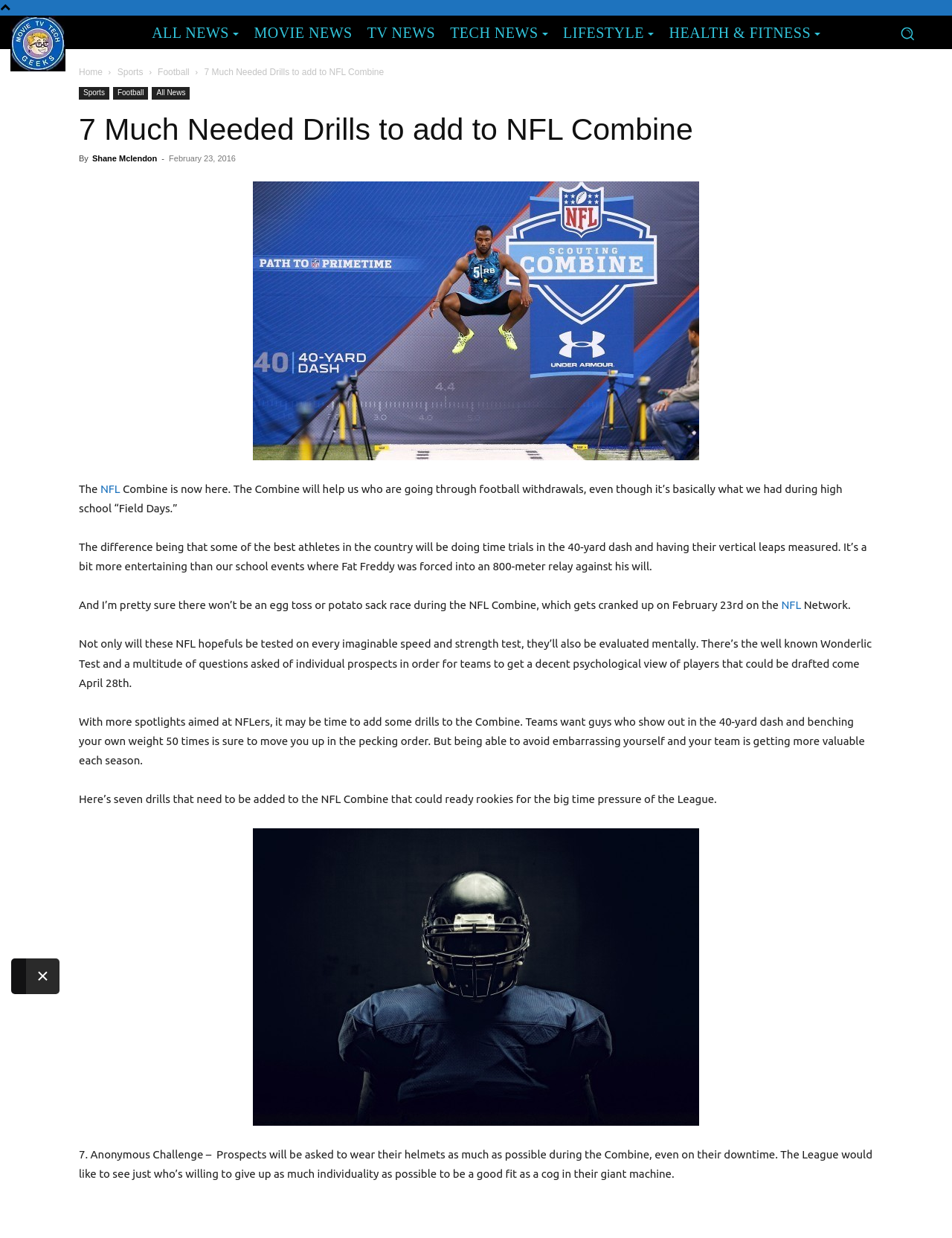Identify and provide the title of the webpage.

7 Much Needed Drills to add to NFL Combine